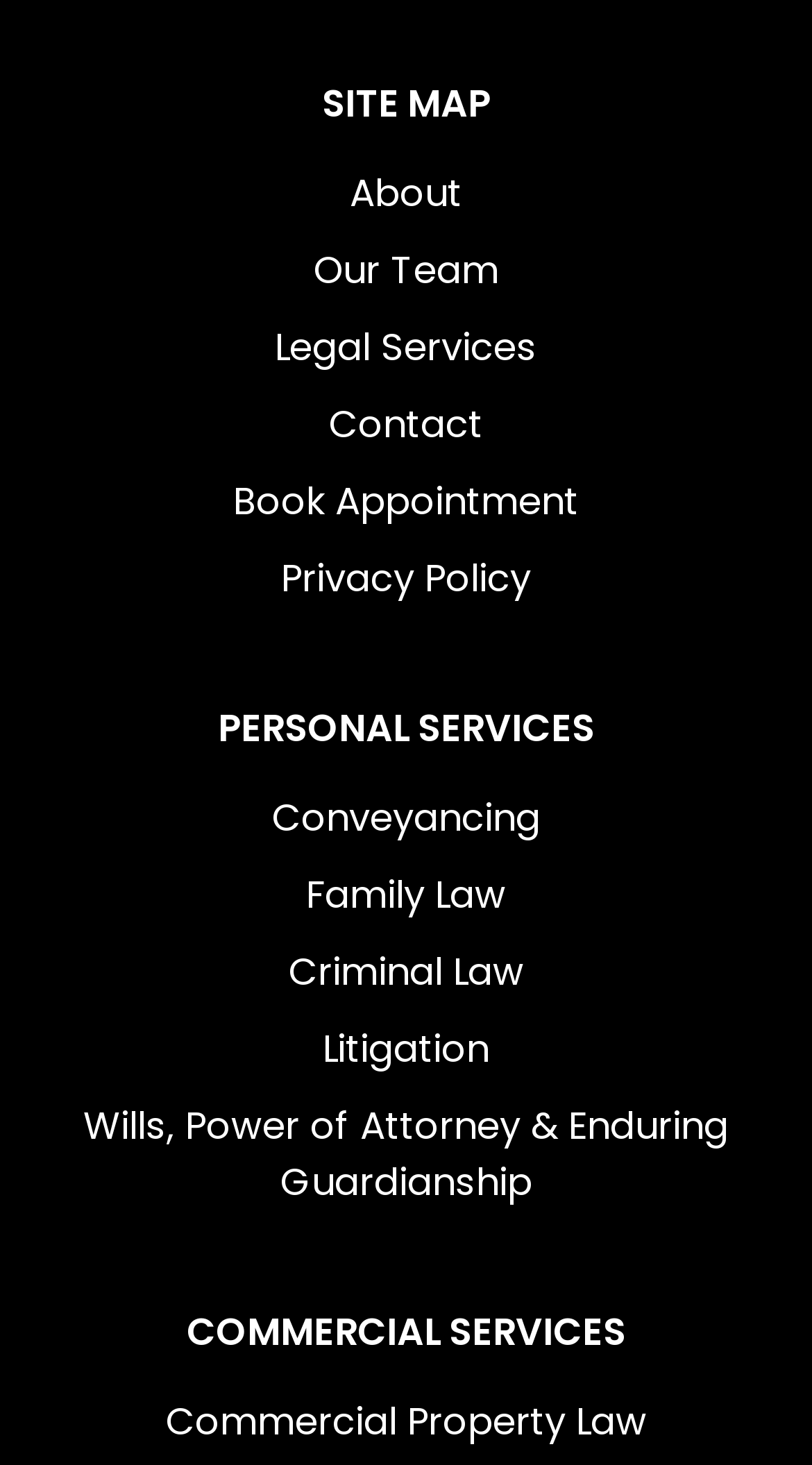Provide the bounding box coordinates of the HTML element this sentence describes: "Conveyancing".

[0.051, 0.539, 0.949, 0.577]